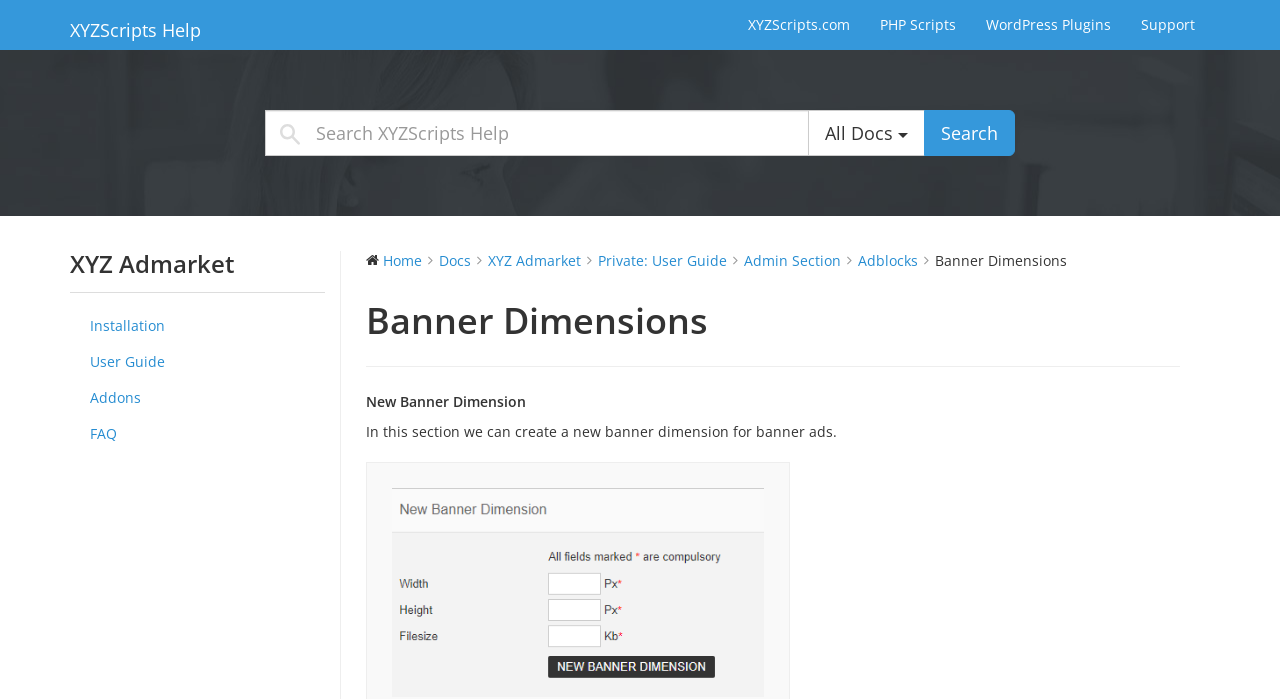Find and indicate the bounding box coordinates of the region you should select to follow the given instruction: "View Banner Dimensions".

[0.73, 0.359, 0.834, 0.386]